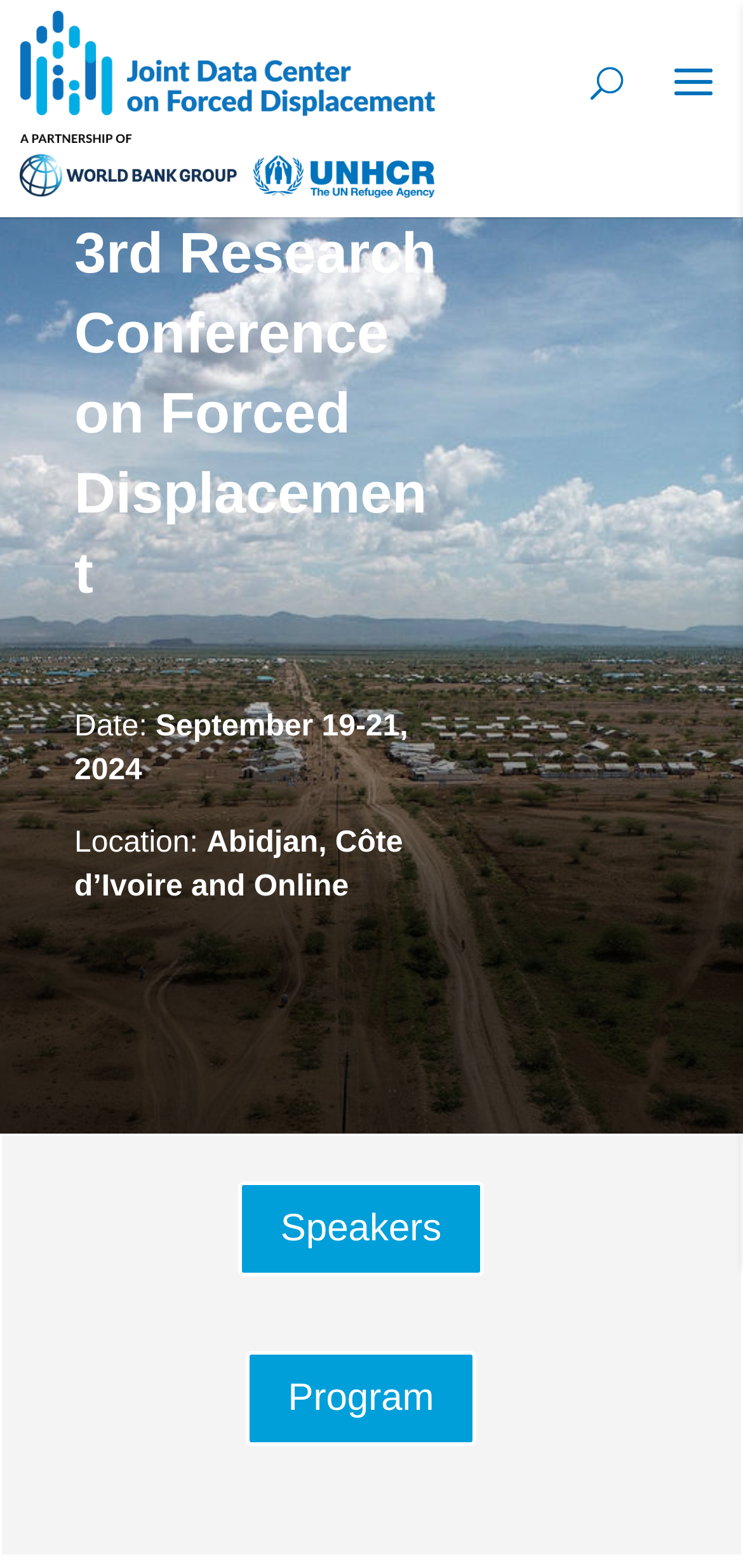Identify the main title of the webpage and generate its text content.

3rd Research Conference on Forced Displacement